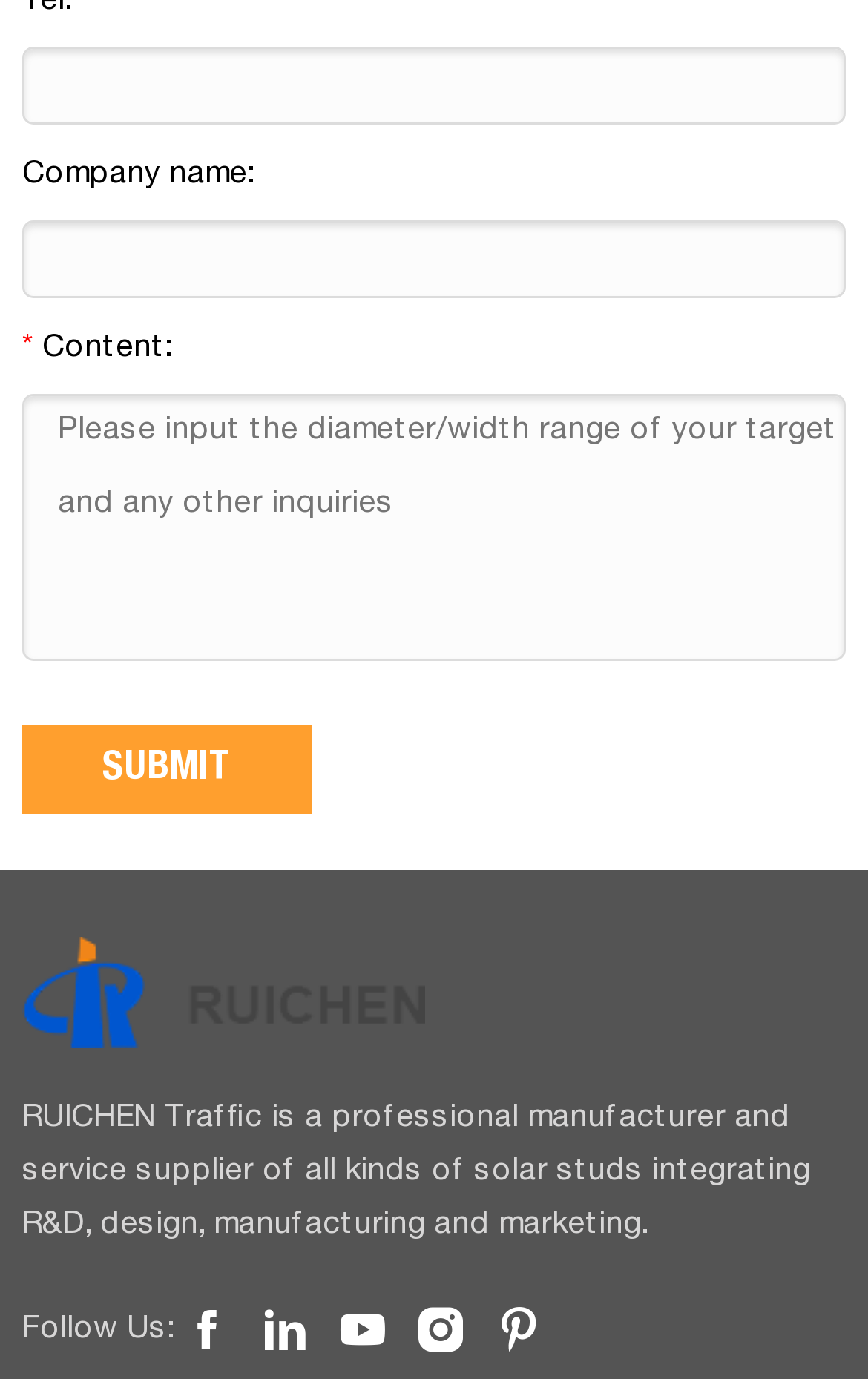Please identify the bounding box coordinates of the region to click in order to complete the given instruction: "input content". The coordinates should be four float numbers between 0 and 1, i.e., [left, top, right, bottom].

[0.026, 0.286, 0.974, 0.48]